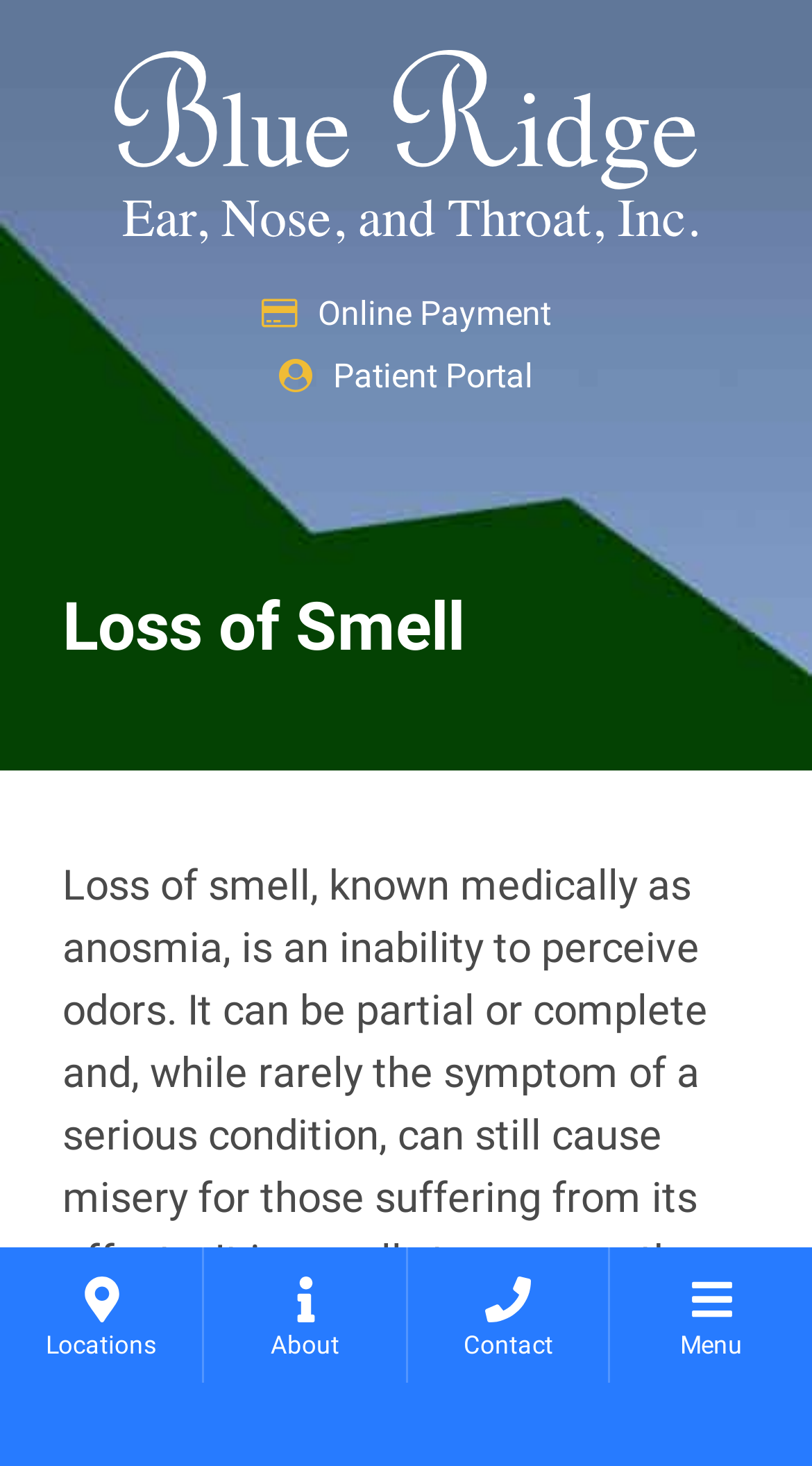Show the bounding box coordinates for the HTML element described as: "Locations".

[0.0, 0.851, 0.249, 0.943]